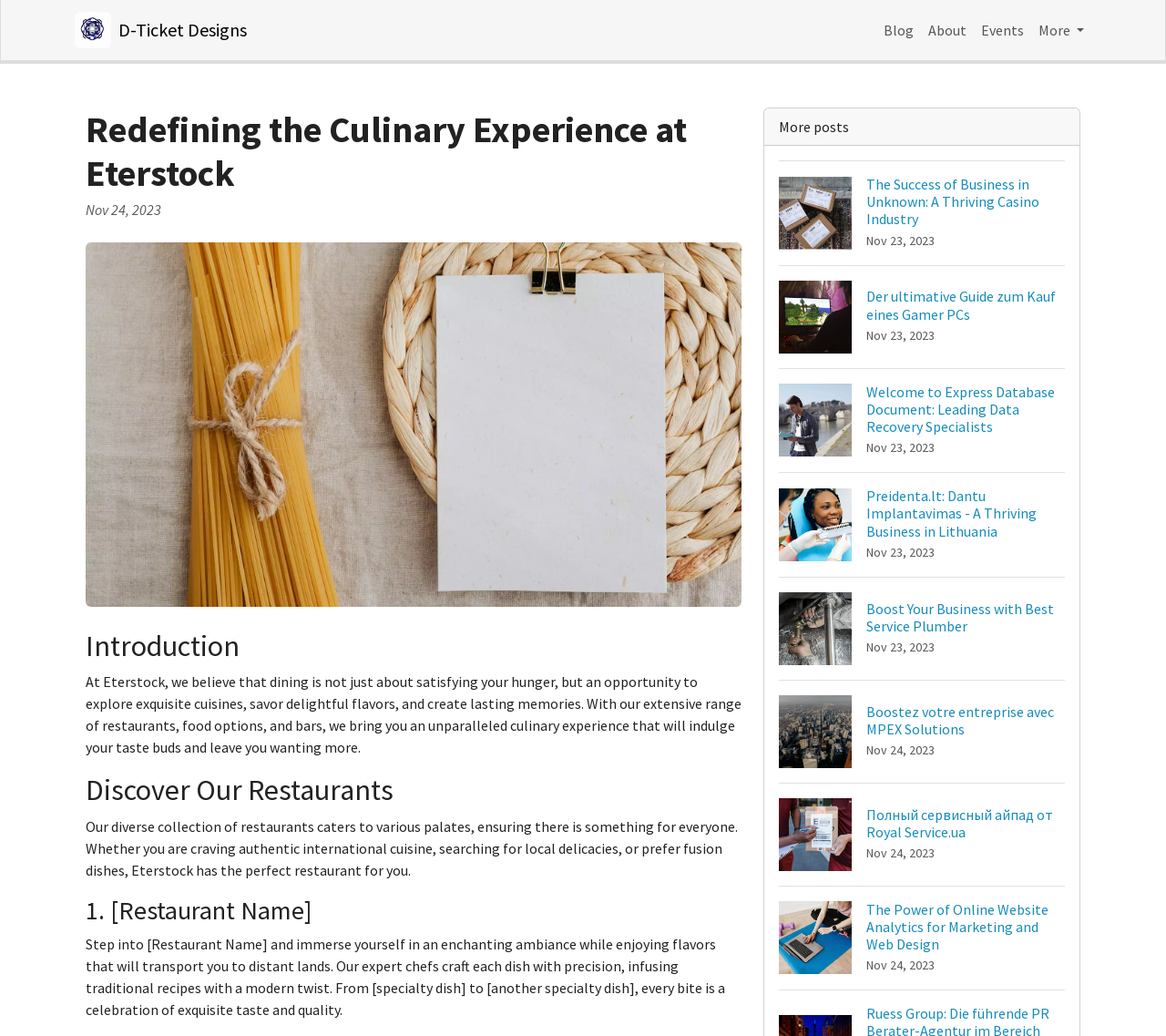Indicate the bounding box coordinates of the element that must be clicked to execute the instruction: "Click the 'Logo D-Ticket Designs' link". The coordinates should be given as four float numbers between 0 and 1, i.e., [left, top, right, bottom].

[0.064, 0.007, 0.212, 0.051]